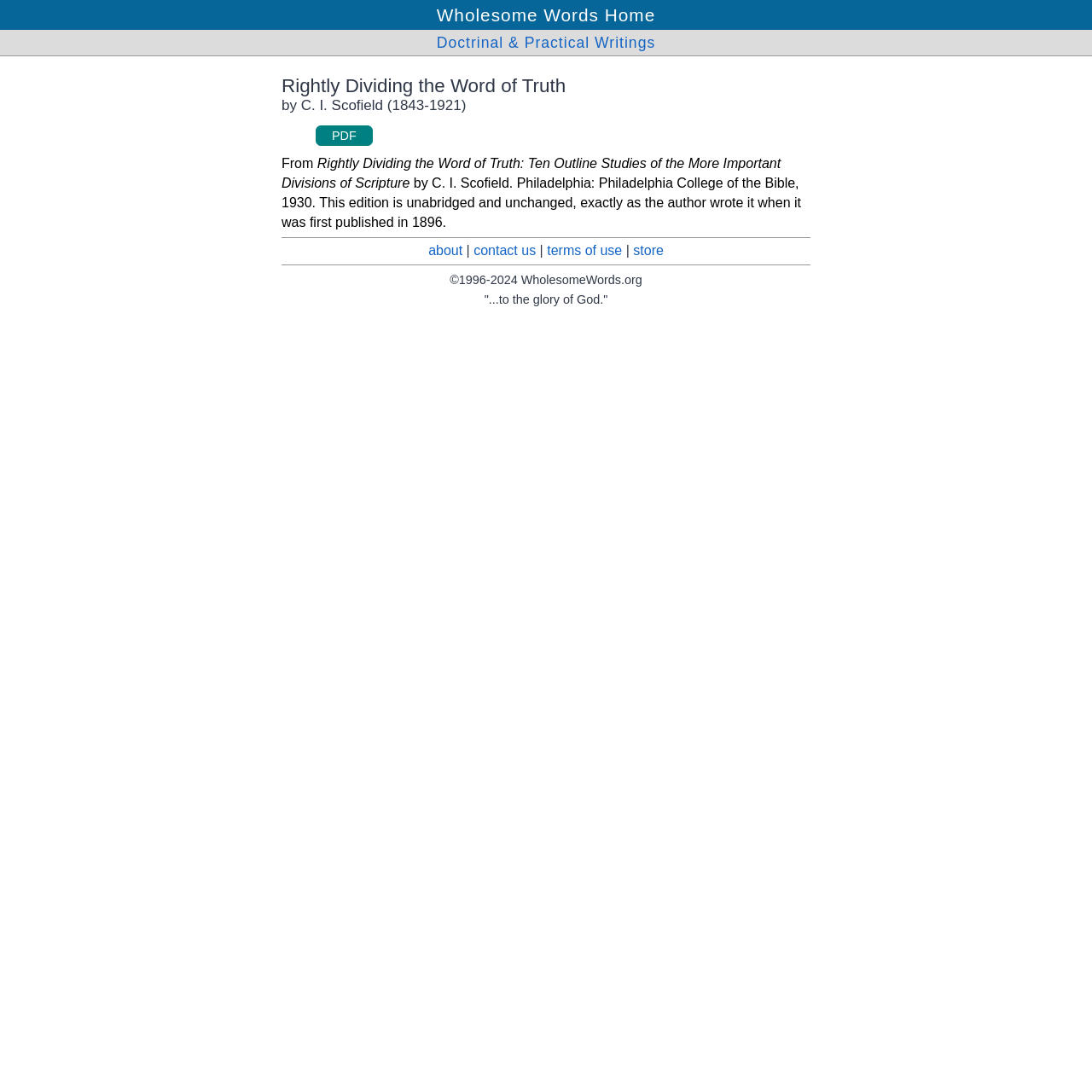Locate and extract the text of the main heading on the webpage.

Rightly Dividing the Word of Truth